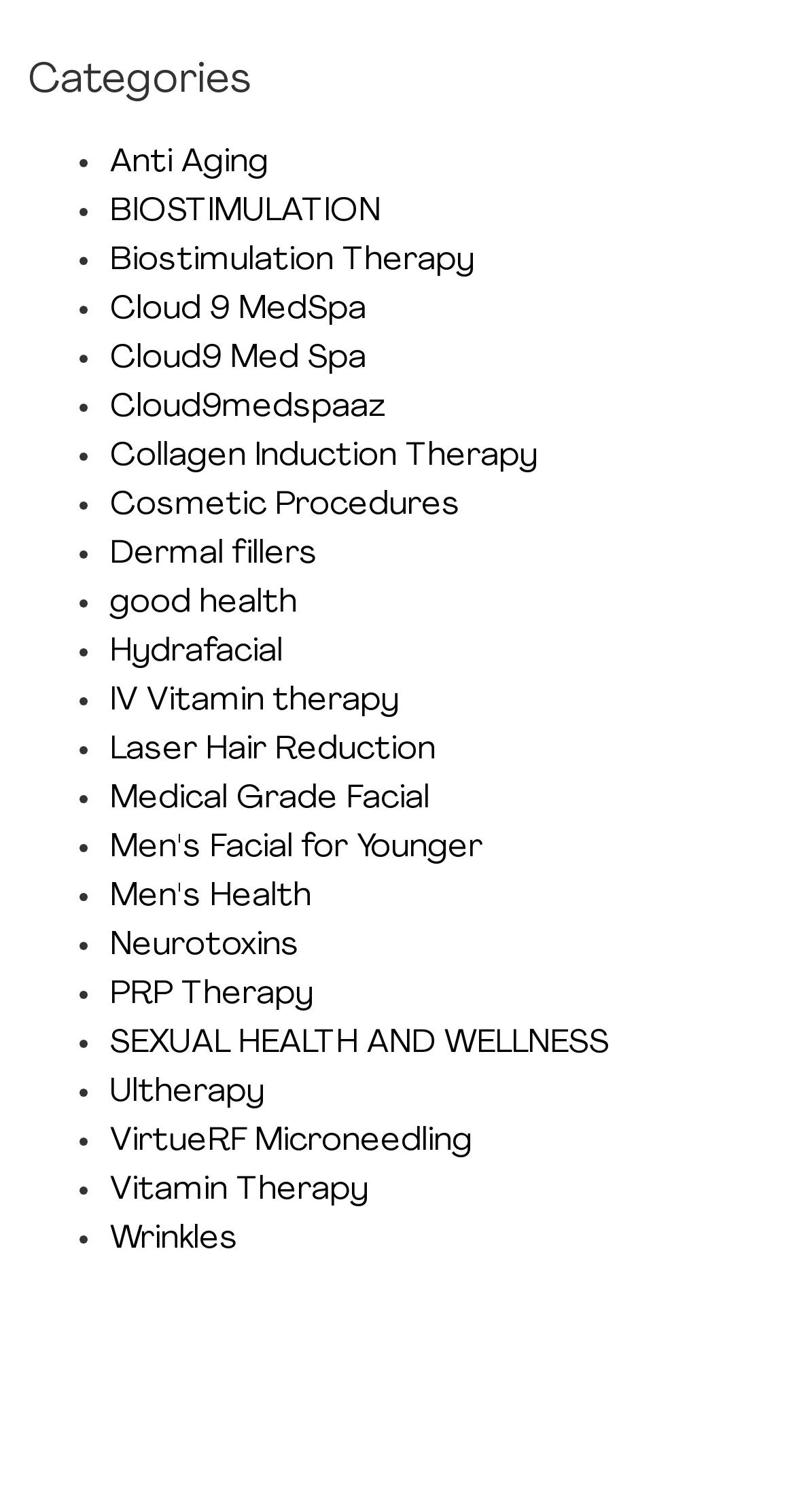Determine the bounding box coordinates of the region to click in order to accomplish the following instruction: "Decrease the quantity". Provide the coordinates as four float numbers between 0 and 1, specifically [left, top, right, bottom].

None